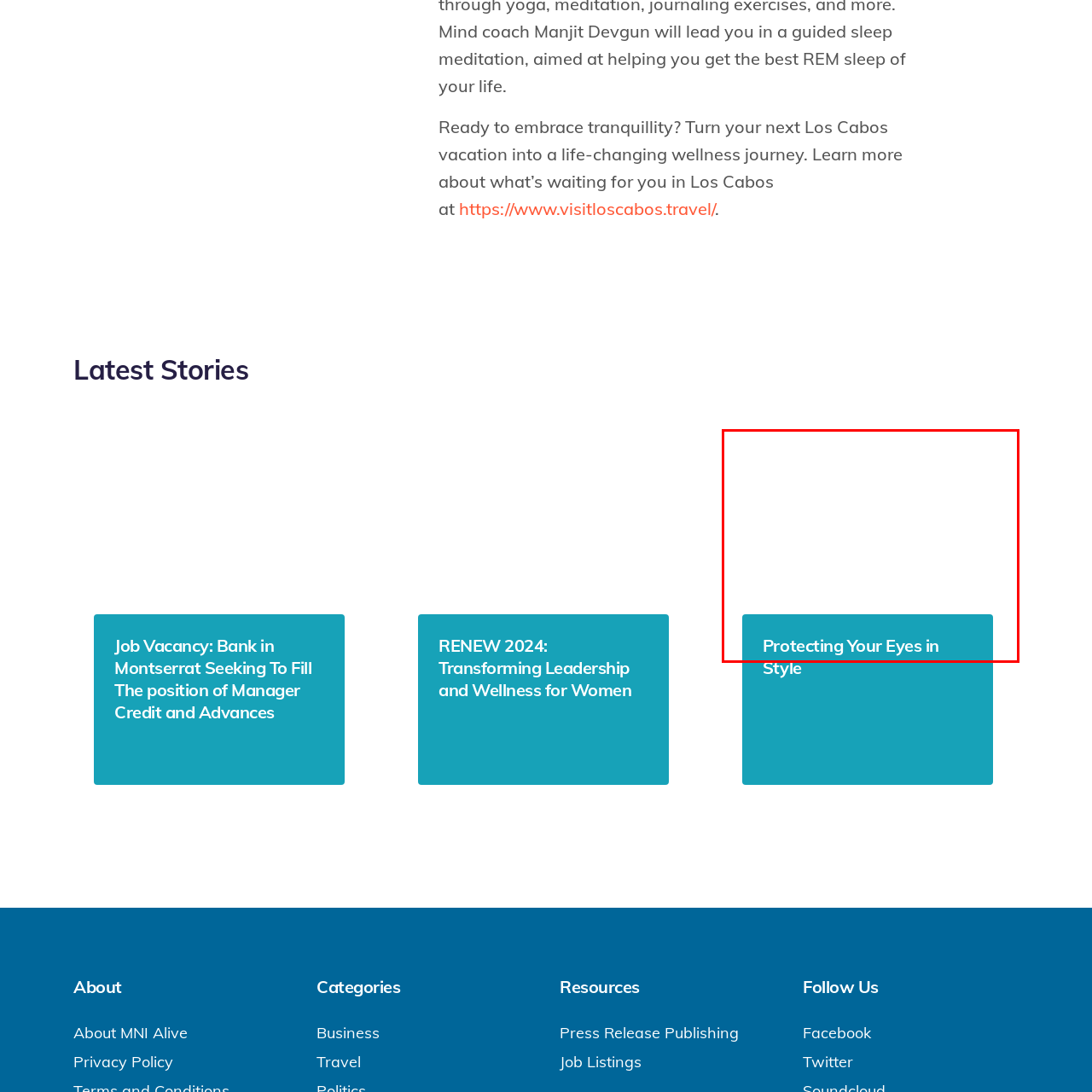What type of solutions is the image promoting?
Analyze the image enclosed by the red bounding box and reply with a one-word or phrase answer.

Fashion-forward solutions